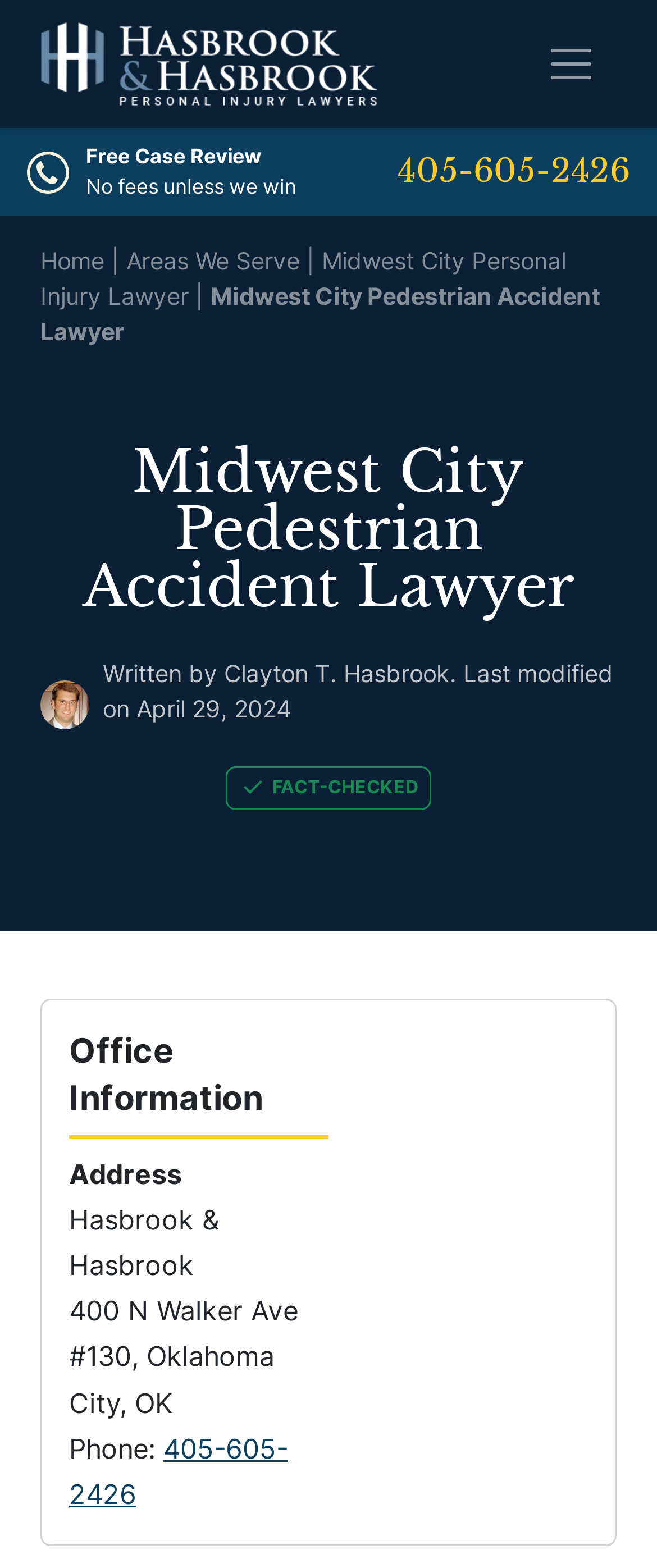Please study the image and answer the question comprehensively:
What is the address of the law firm?

I found the address by looking at the office information section, where it says 'Address' followed by the address. The address is 400 N Walker Ave #130, Oklahoma City, OK.